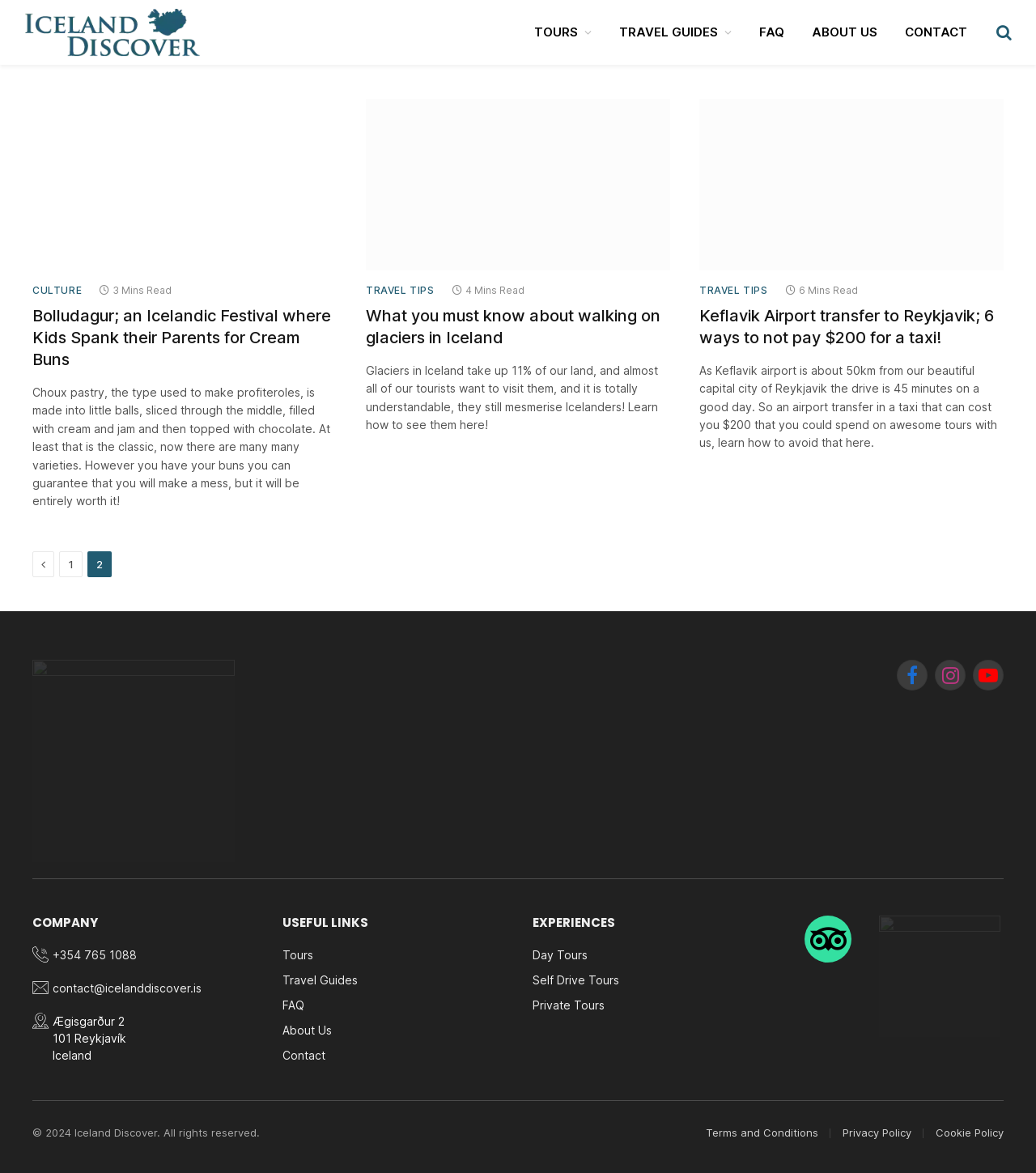Given the element description: "Terms and Conditions", predict the bounding box coordinates of this UI element. The coordinates must be four float numbers between 0 and 1, given as [left, top, right, bottom].

[0.681, 0.96, 0.79, 0.971]